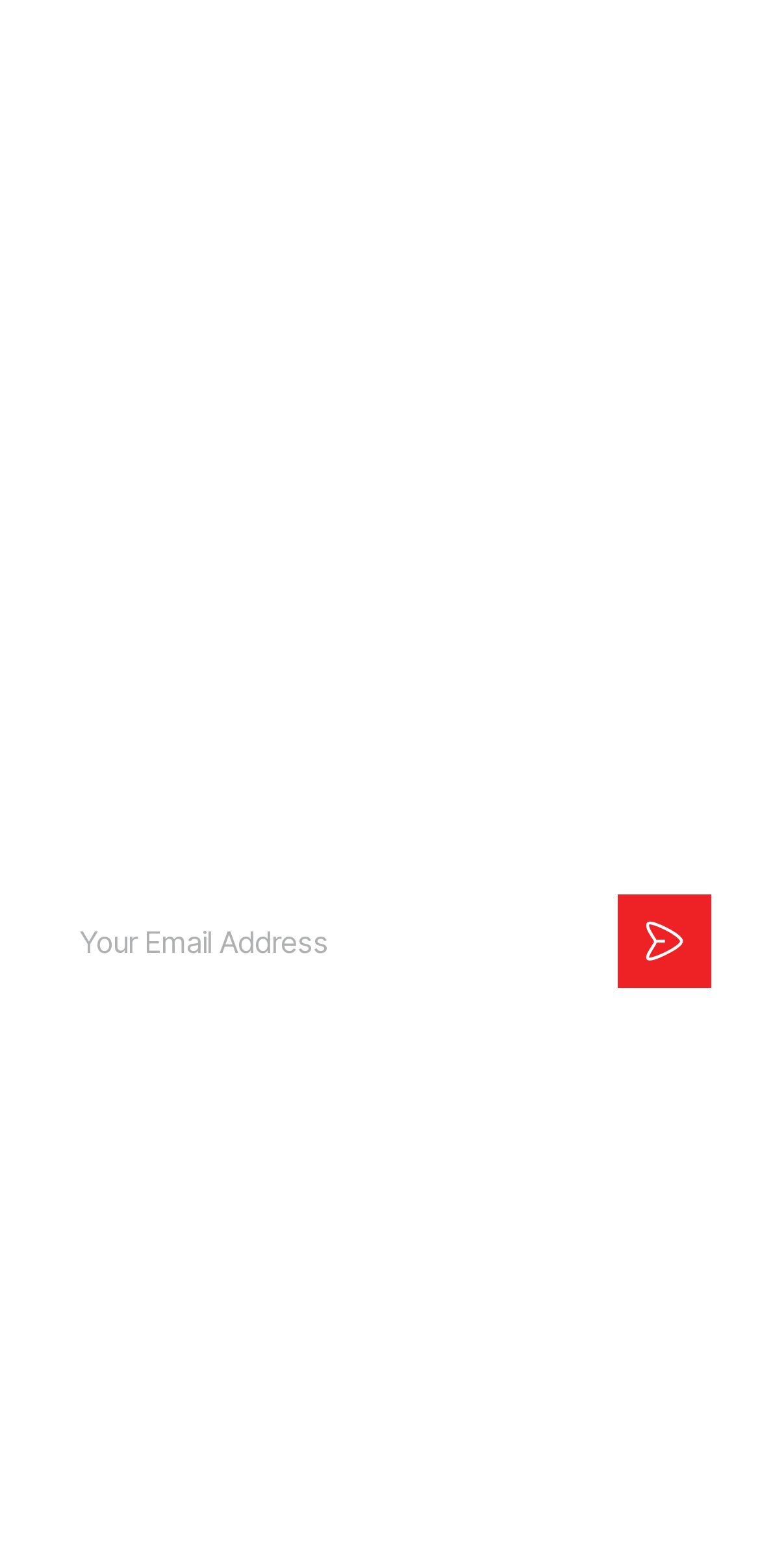Could you highlight the region that needs to be clicked to execute the instruction: "Read about who we are"?

[0.526, 0.26, 0.744, 0.288]